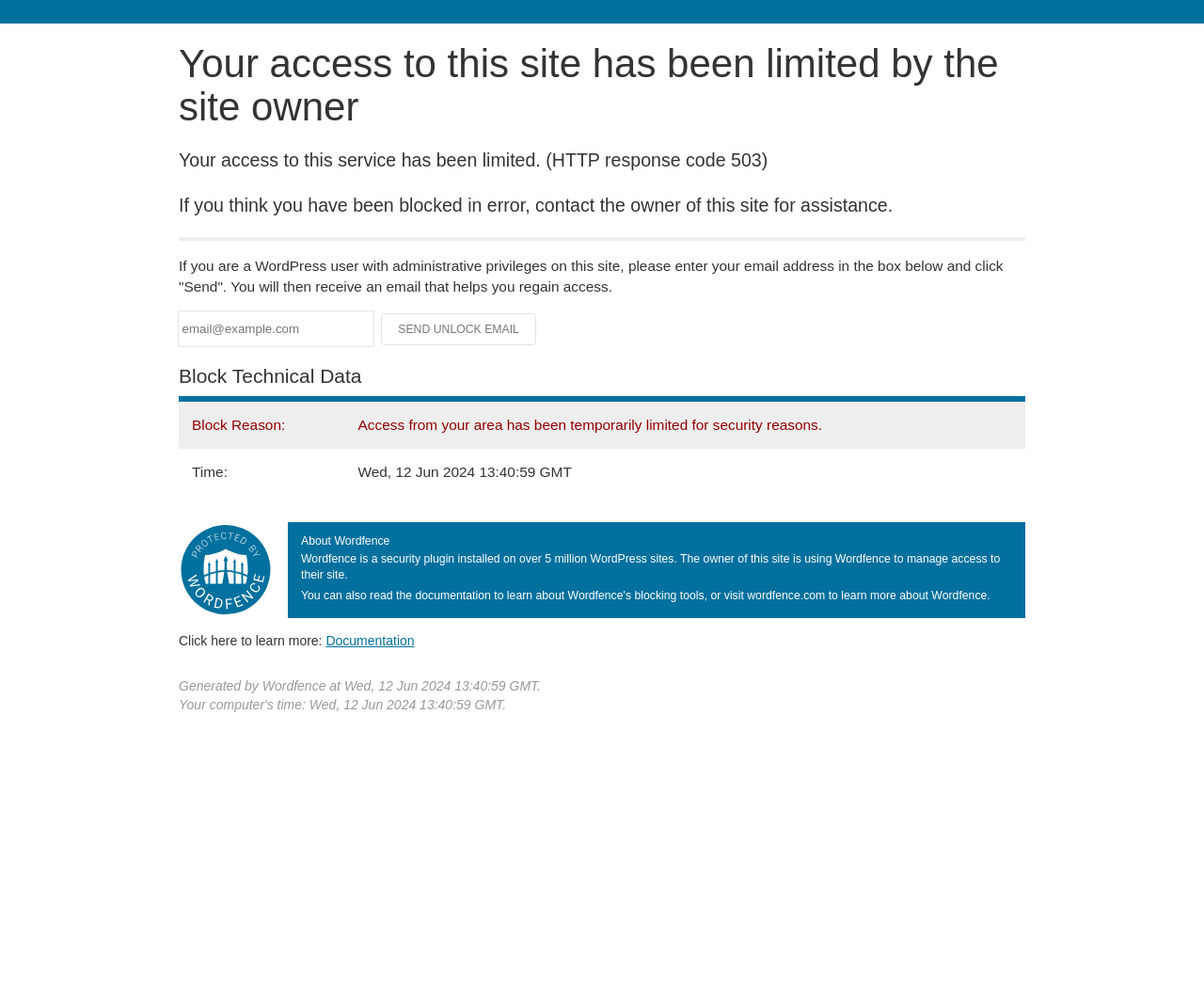Generate a comprehensive description of the webpage.

This webpage appears to be a blocked access page, indicating that the user's access to the site has been limited by the site owner. At the top of the page, there is a heading that states "Your access to this site has been limited by the site owner". Below this heading, there are three paragraphs of text explaining the reason for the block, how to regain access, and what to do if you are a WordPress user with administrative privileges.

Below these paragraphs, there is a horizontal separator line, followed by a section where users can enter their email address to receive an unlock email. This section includes a textbox to input the email address, a static text element with a placeholder email address, and a "Send Unlock Email" button.

Further down the page, there is a heading titled "Block Technical Data", which is followed by a table containing two rows of data. The first row displays the block reason, and the second row displays the time of the block.

To the right of the table, there is an image. Below the image, there is a heading titled "About Wordfence", which is followed by a paragraph of text describing what Wordfence is and its purpose. There is also a link to learn more about Wordfence.

At the very bottom of the page, there is a static text element displaying the generation time of the page by Wordfence.